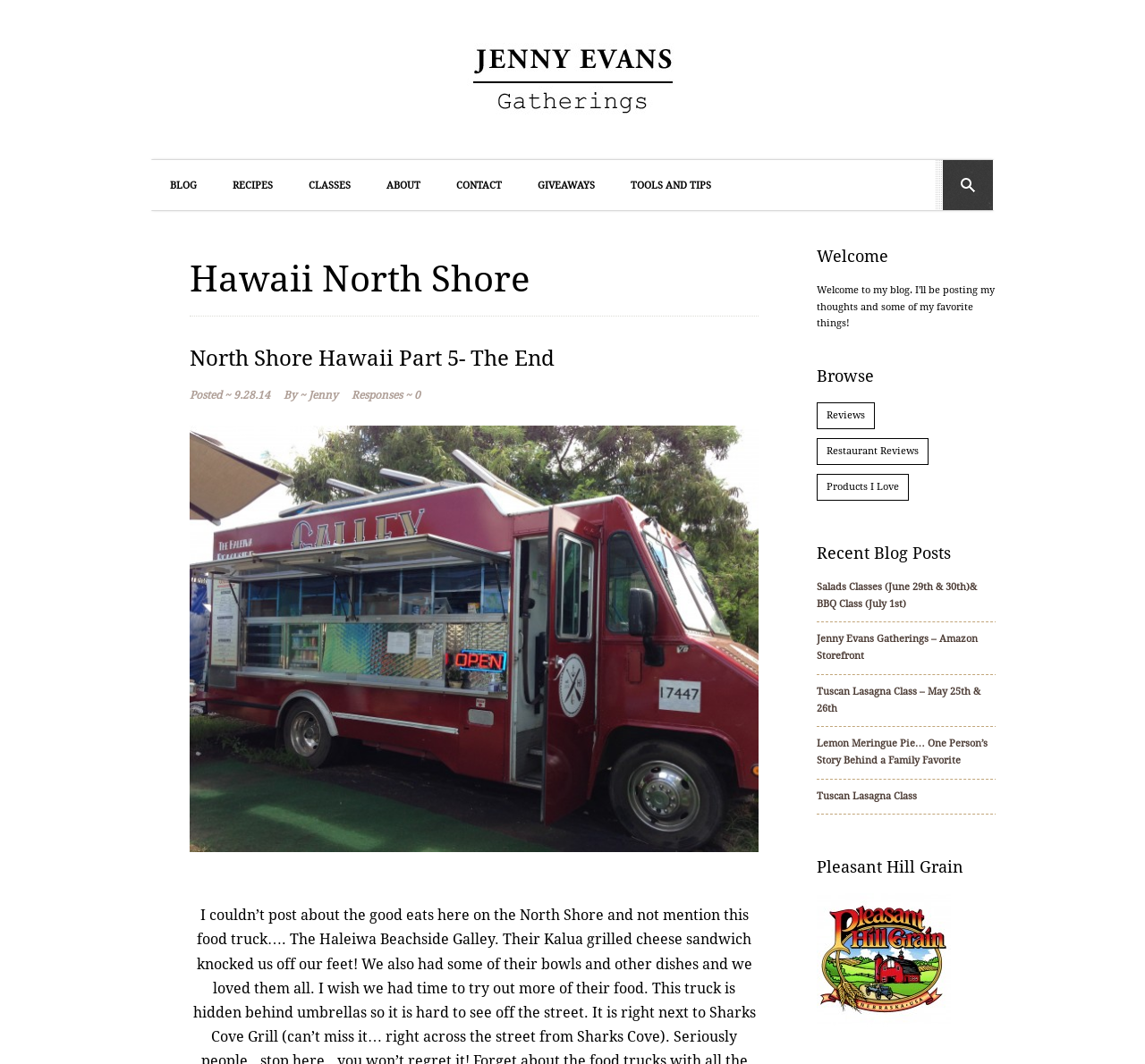Could you determine the bounding box coordinates of the clickable element to complete the instruction: "Click on the 'Salads Classes (June 29th & 30th)& BBQ Class (July 1st)' link"? Provide the coordinates as four float numbers between 0 and 1, i.e., [left, top, right, bottom].

[0.713, 0.545, 0.87, 0.576]